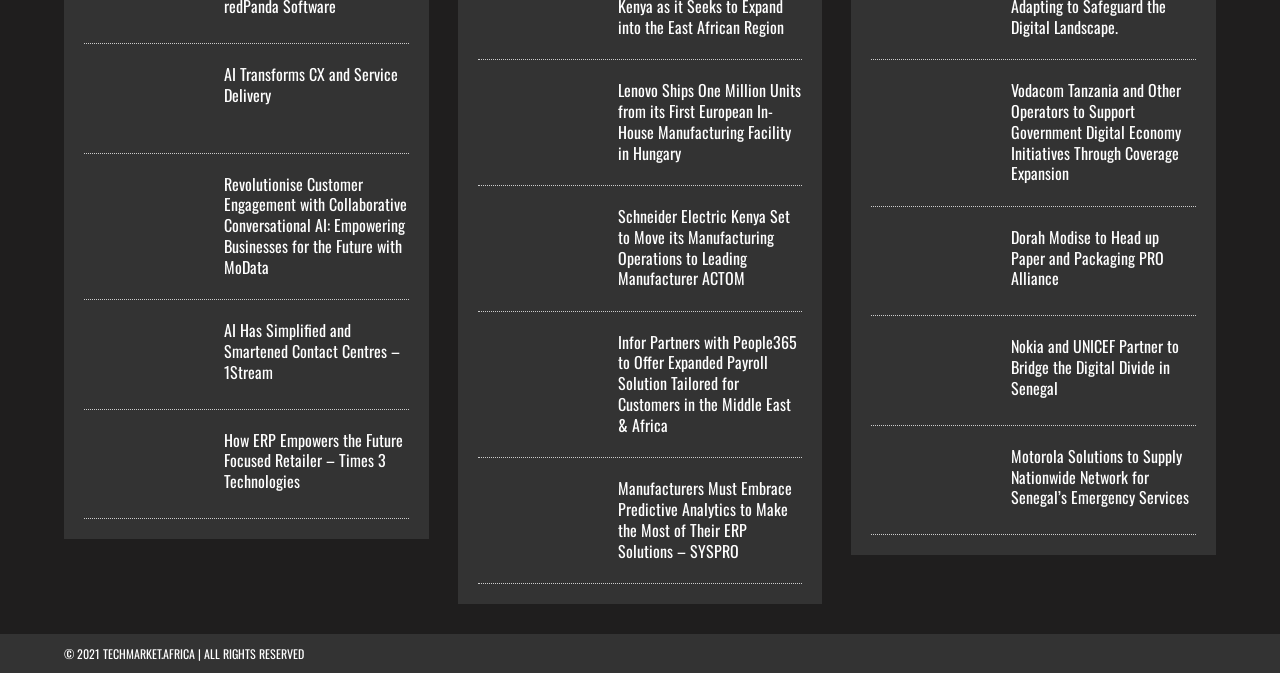What is the orientation of the separators on the webpage?
Please look at the screenshot and answer in one word or a short phrase.

horizontal